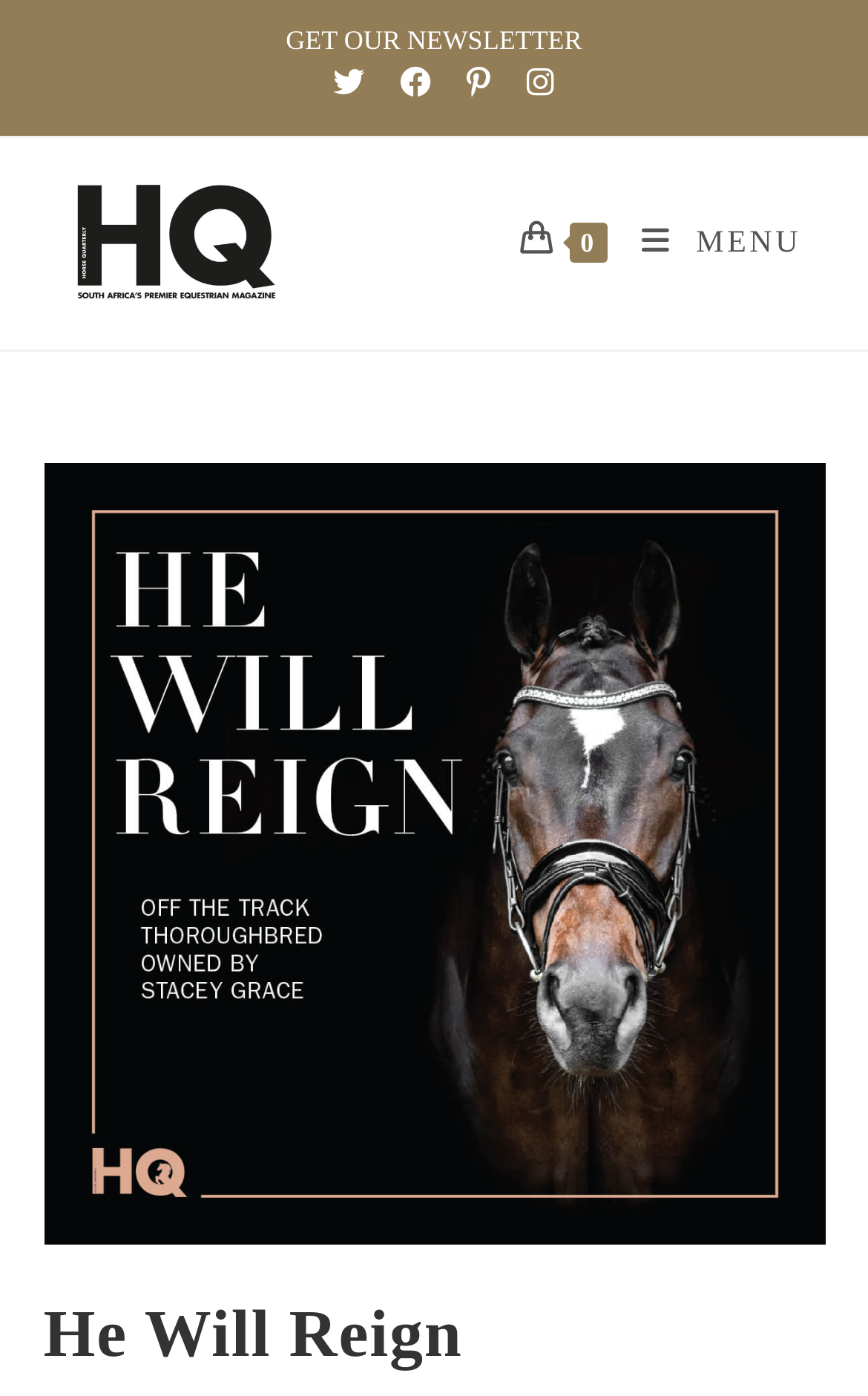Provide an in-depth description of the elements and layout of the webpage.

The webpage is titled "He Will Reign – HQ Magazine". At the top, there is a link to "GET OUR NEWSLETTER" positioned roughly in the middle of the page. To the left of this link, there is a list of social links, including links to X, Facebook, Pinterest, and Instagram, which are arranged horizontally and take up about half of the page's width.

Below the social links, there is a layout table that spans about a quarter of the page's width. Within this table, there is a link to "HQ Magazine" accompanied by an image of the same name, which is positioned above the link.

To the right of the layout table, there are two links: "0" and "Mobile Menu". The "Mobile Menu" link has a static text label "MENU" next to it. 

At the bottom of the page, there is a large image that spans almost the entire page's width, with the text "You are currently viewing He Will Reign" on it.